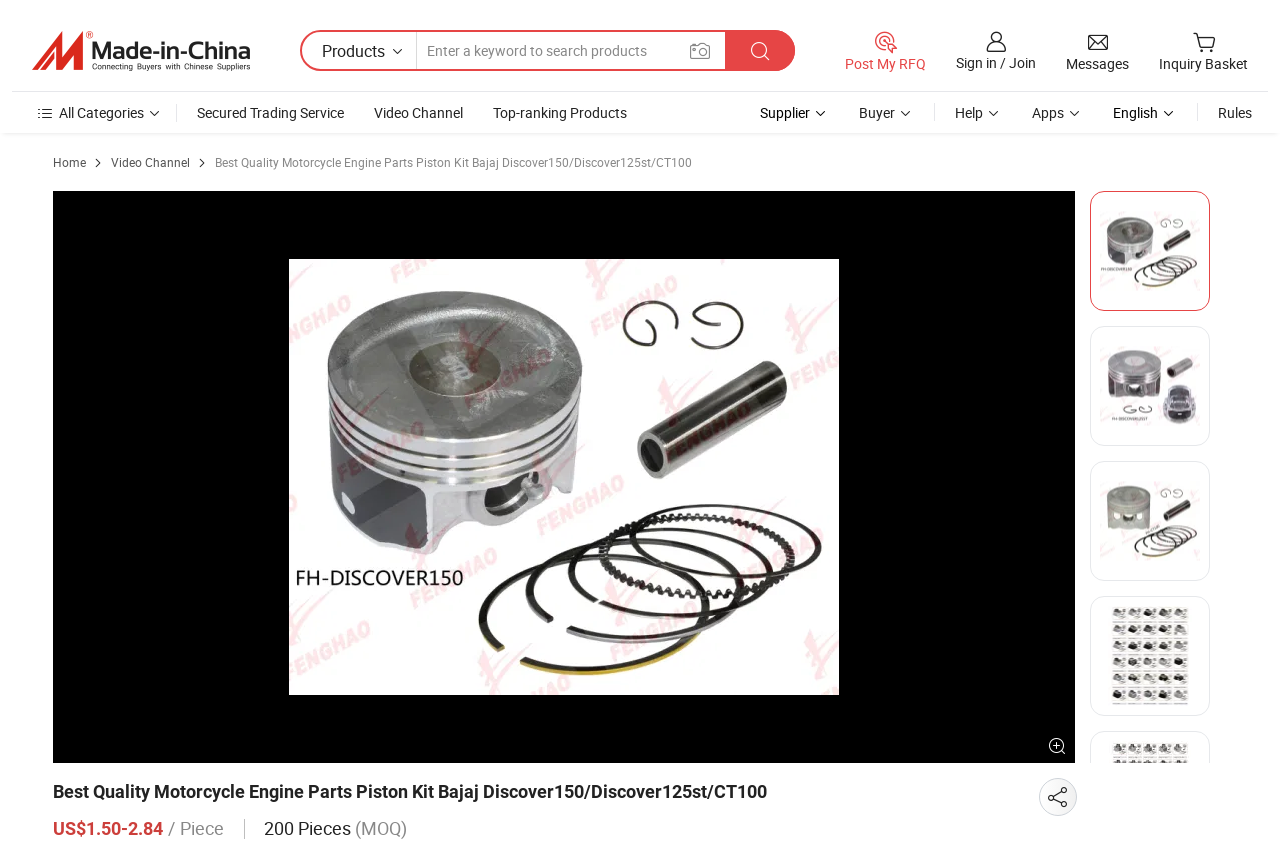Please identify the bounding box coordinates of where to click in order to follow the instruction: "Go to the entertainment page".

None